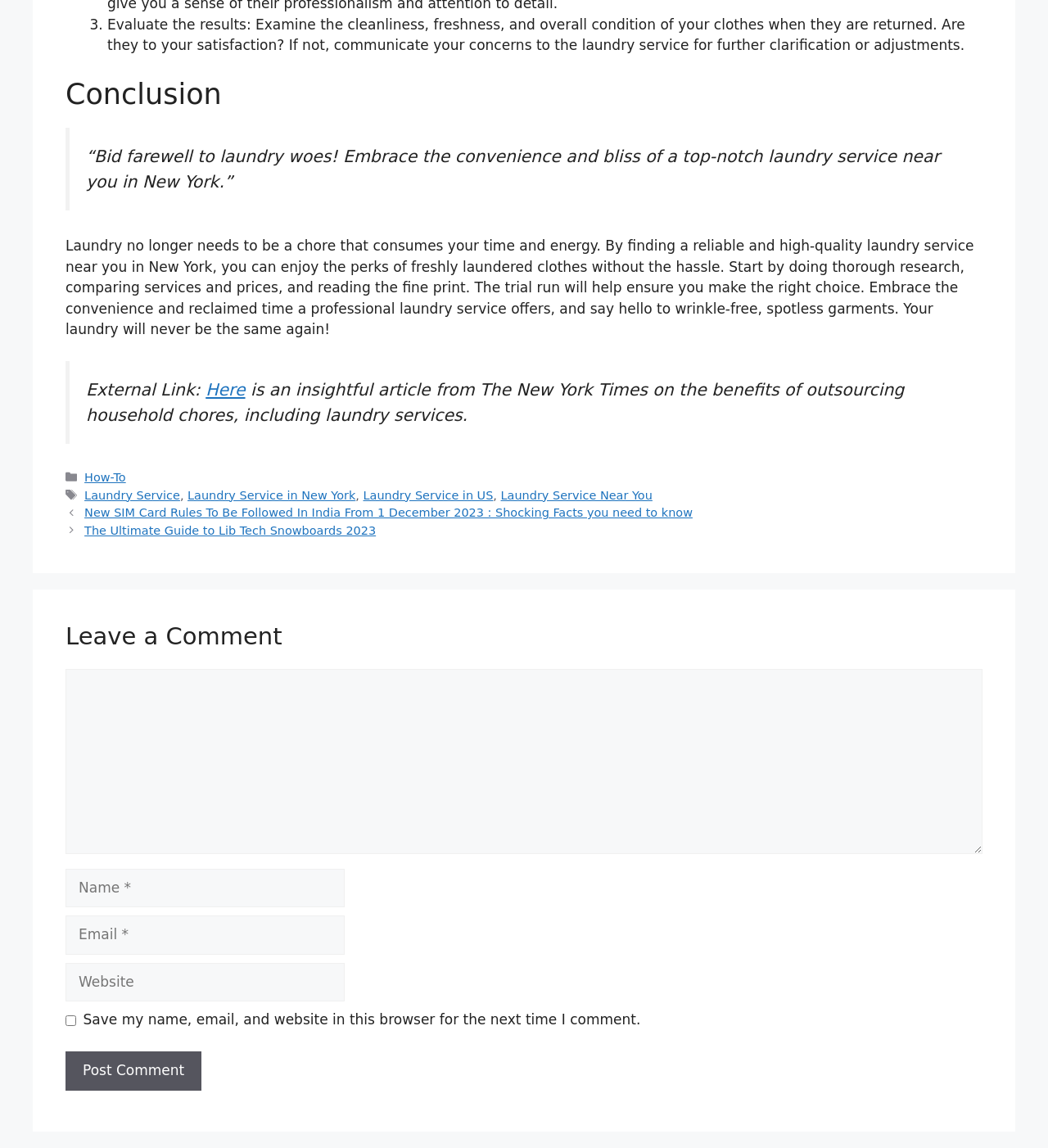Provide the bounding box coordinates of the HTML element described by the text: "name="submit" value="Post Comment"".

[0.062, 0.916, 0.192, 0.95]